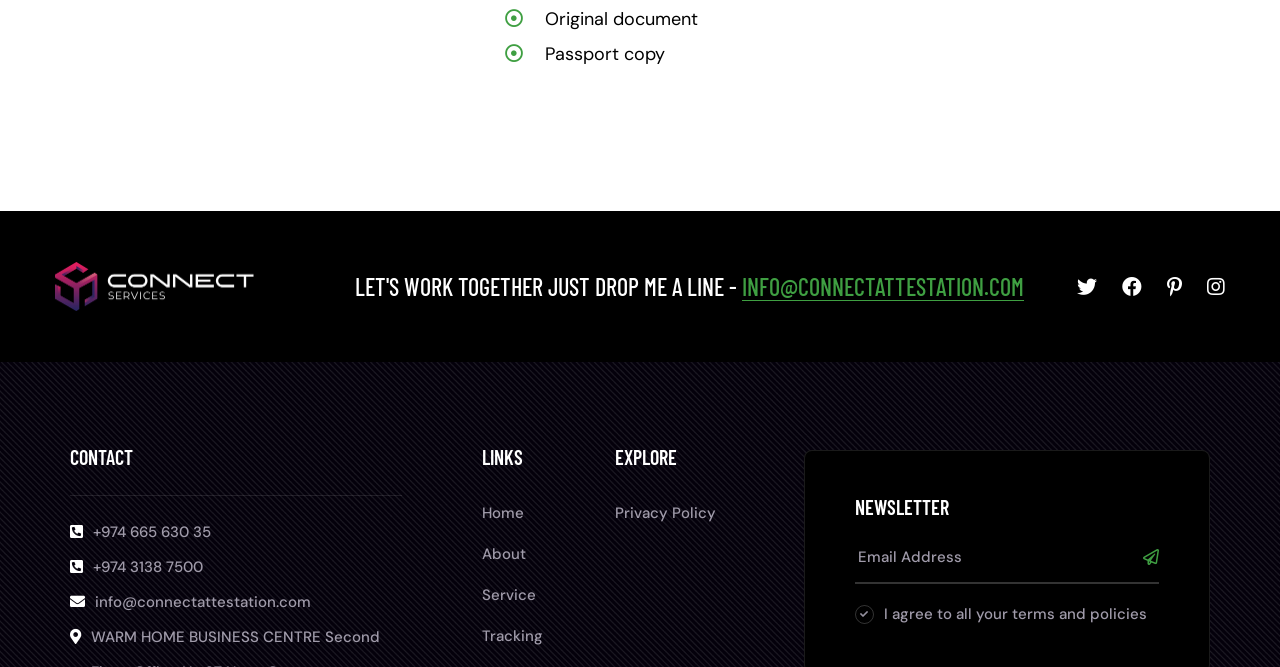Please locate the bounding box coordinates of the element's region that needs to be clicked to follow the instruction: "Subscribe to the newsletter". The bounding box coordinates should be provided as four float numbers between 0 and 1, i.e., [left, top, right, bottom].

[0.859, 0.783, 0.905, 0.888]